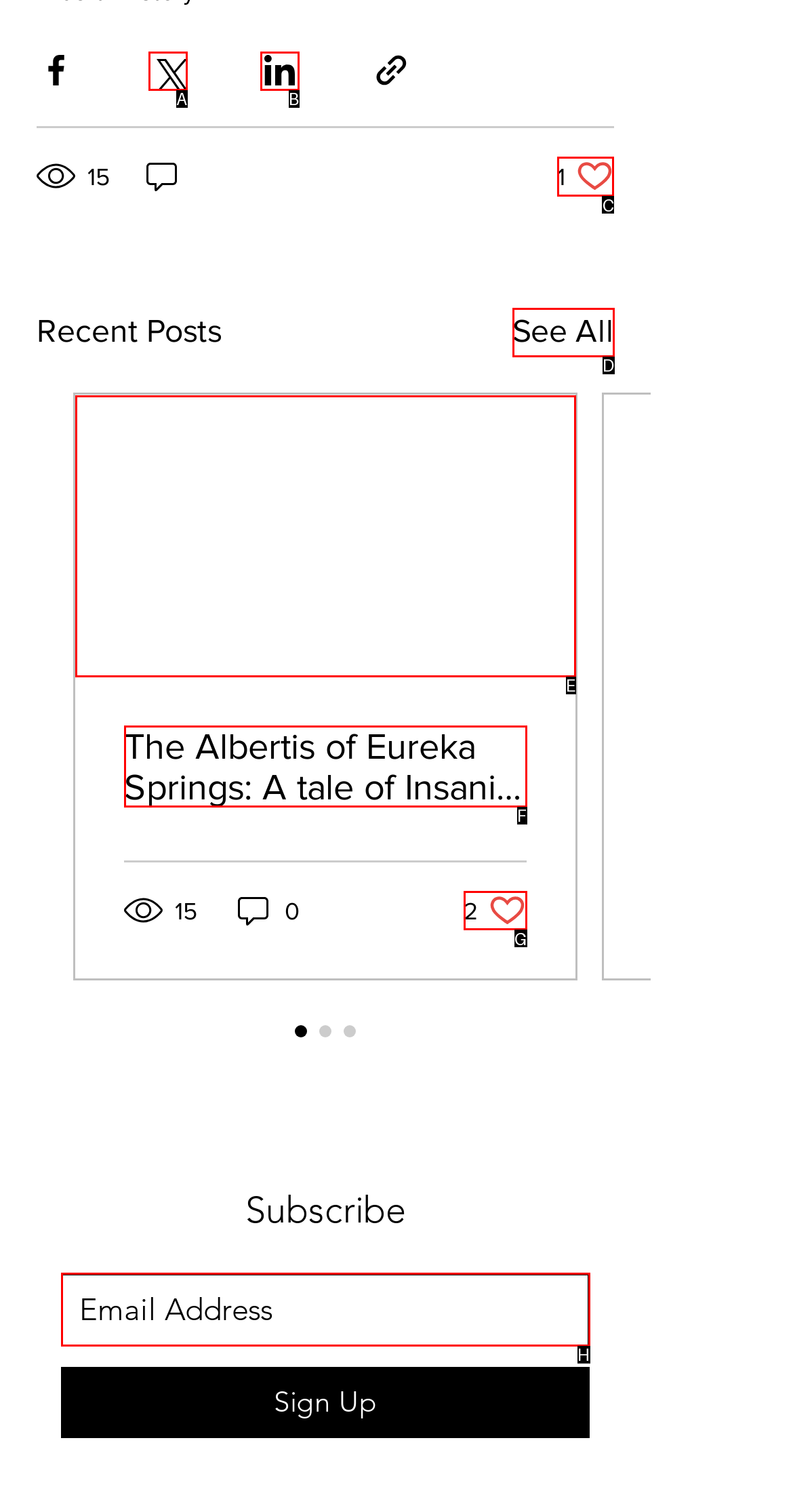Identify the correct lettered option to click in order to perform this task: Like the post. Respond with the letter.

C